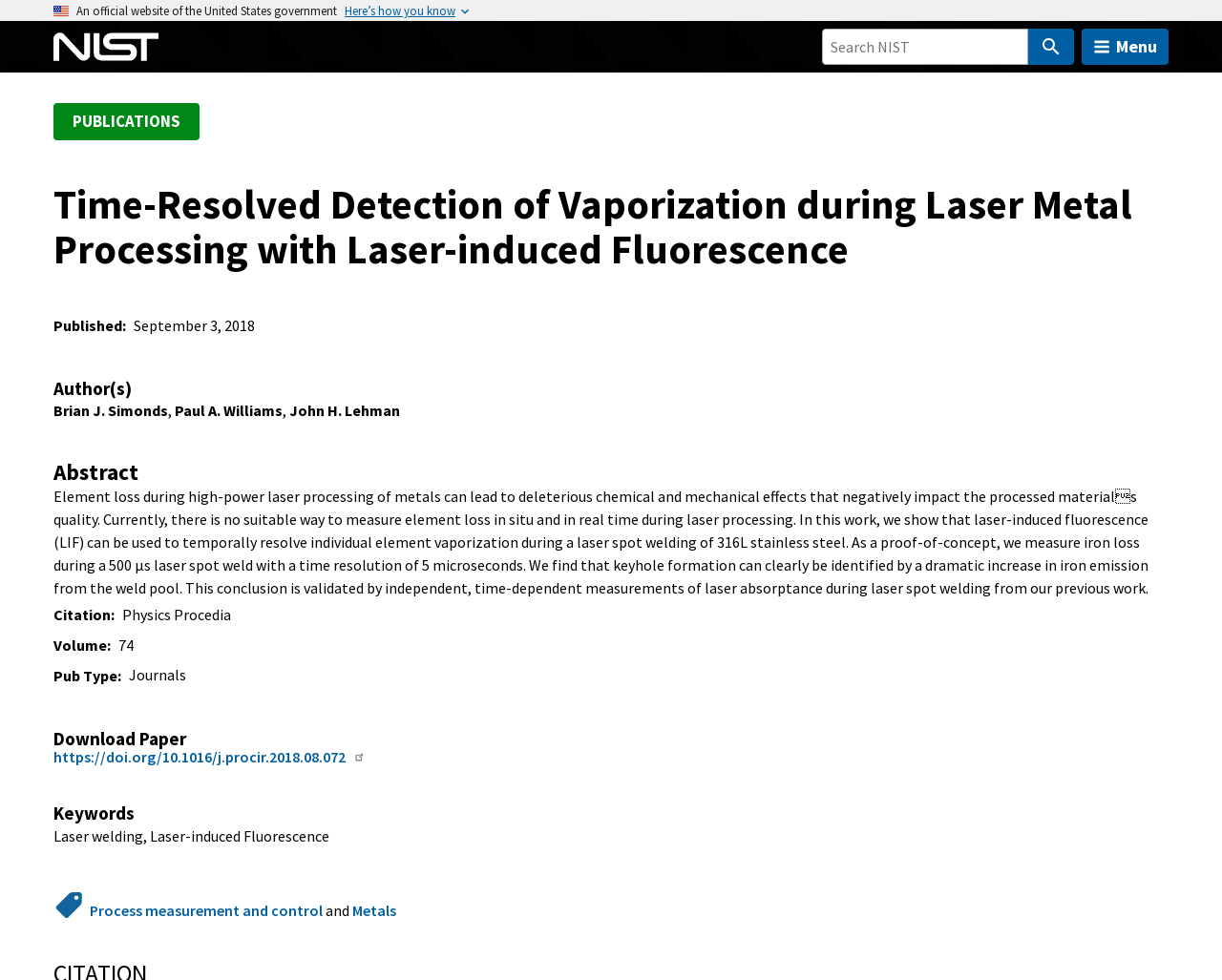Give a one-word or short phrase answer to this question: 
What is the volume number of the journal?

74